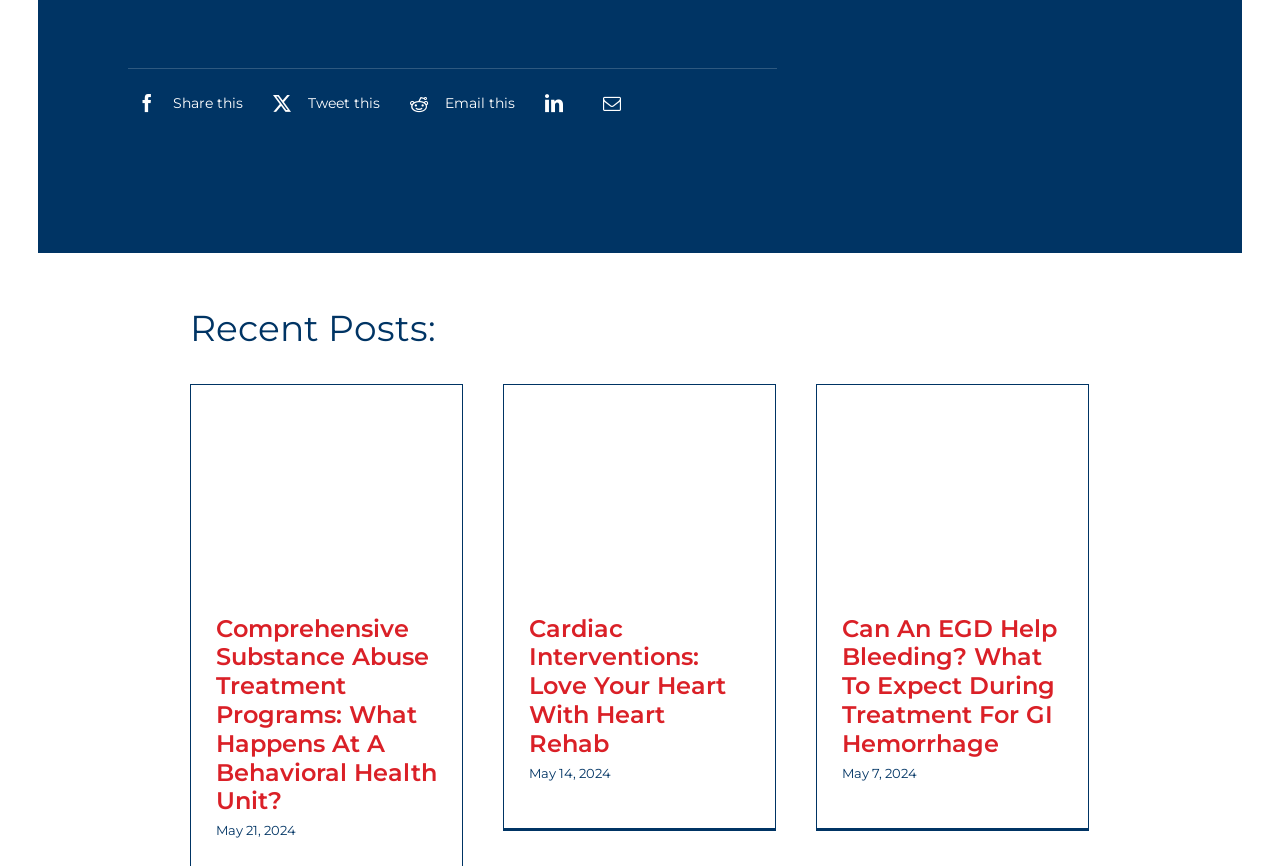Identify the bounding box coordinates of the element to click to follow this instruction: 'Contact Thumper Media'. Ensure the coordinates are four float values between 0 and 1, provided as [left, top, right, bottom].

None